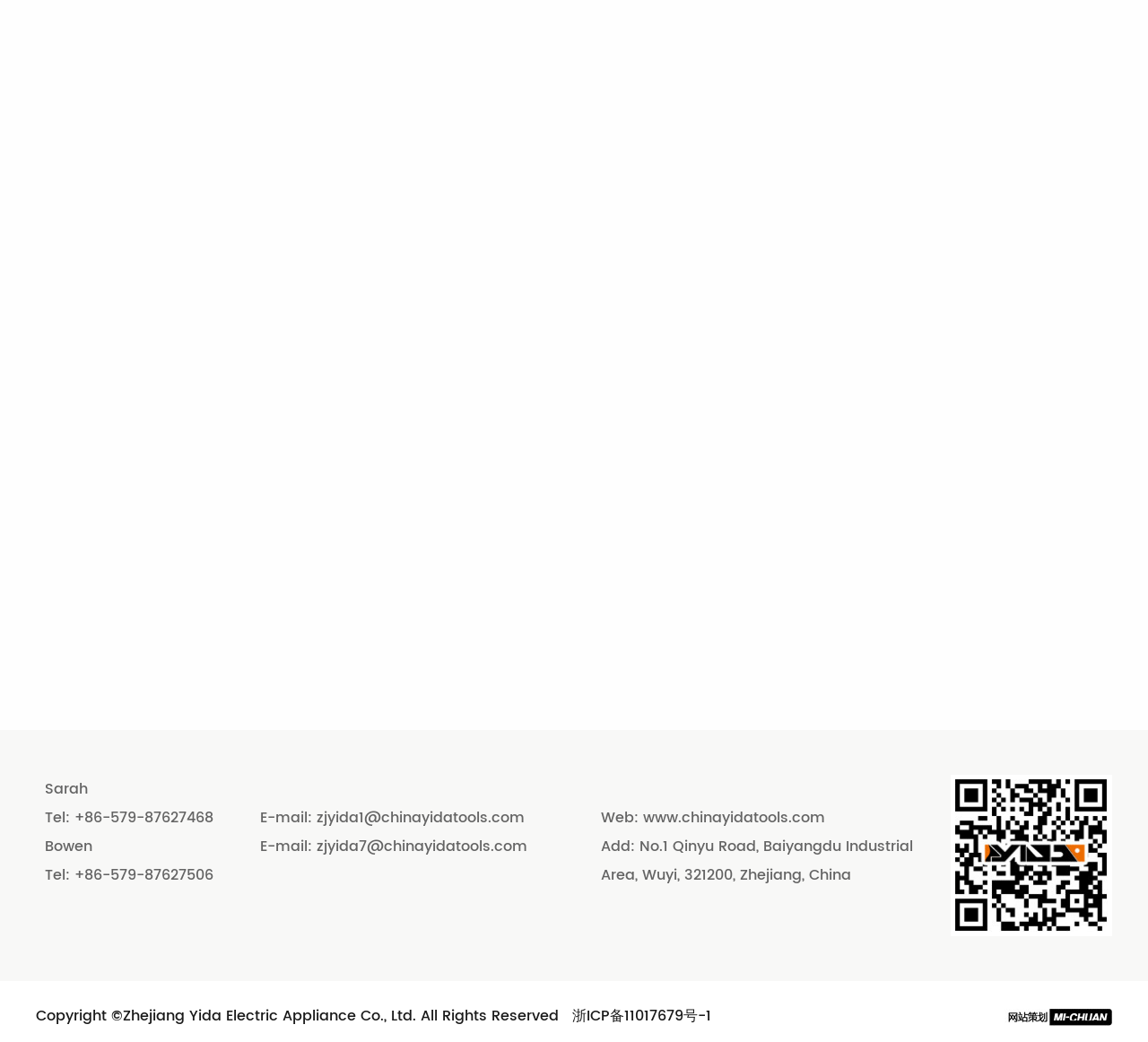Refer to the image and offer a detailed explanation in response to the question: What is the website of the company?

The webpage contains a section with the company's contact information, including a website. The website is indicated by the link element with the text 'www.chinayidatools.com'.